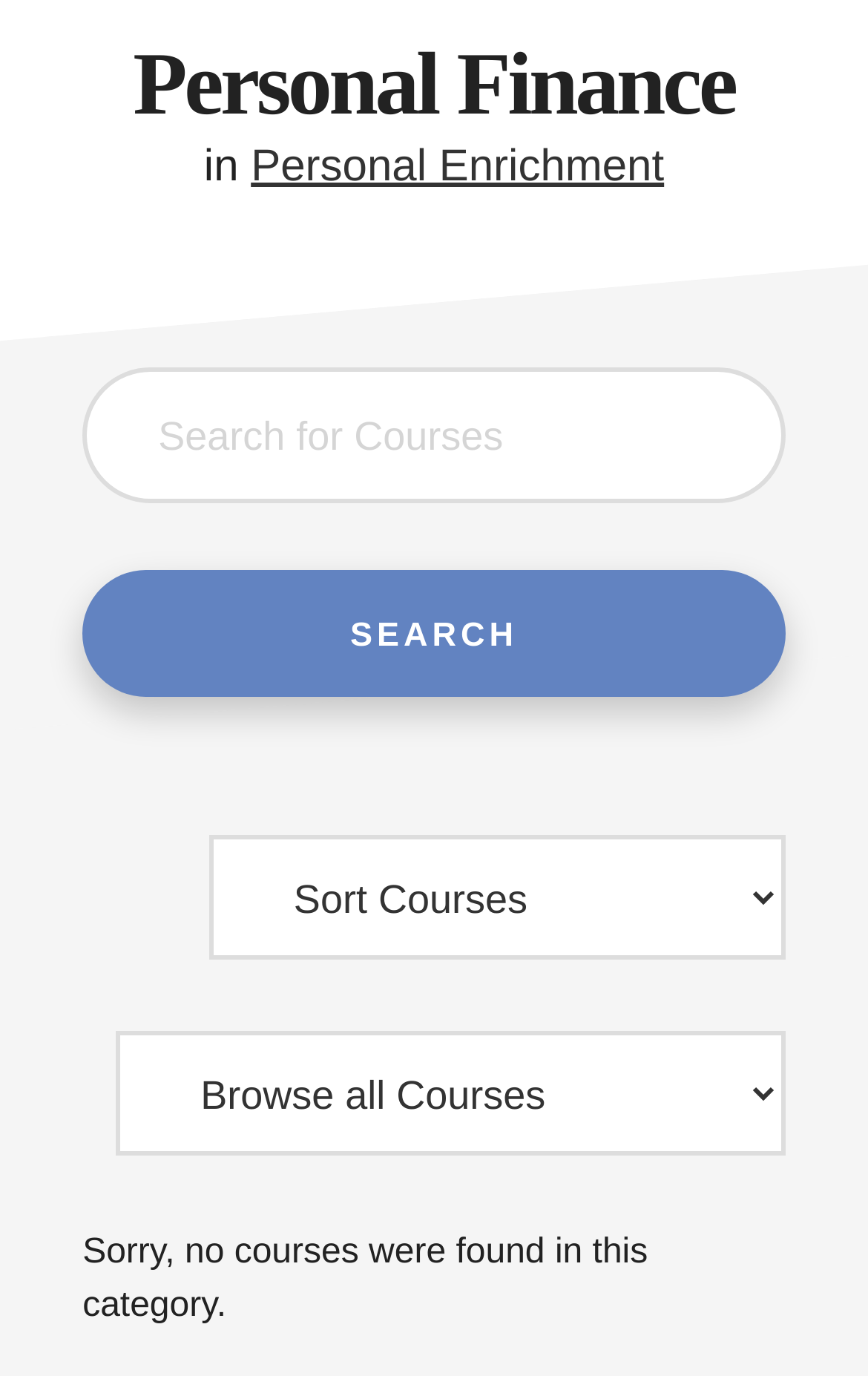Determine the bounding box coordinates of the UI element described below. Use the format (top-left x, top-left y, bottom-right x, bottom-right y) with floating point numbers between 0 and 1: parent_node: Search for: value="Search"

[0.095, 0.415, 0.905, 0.507]